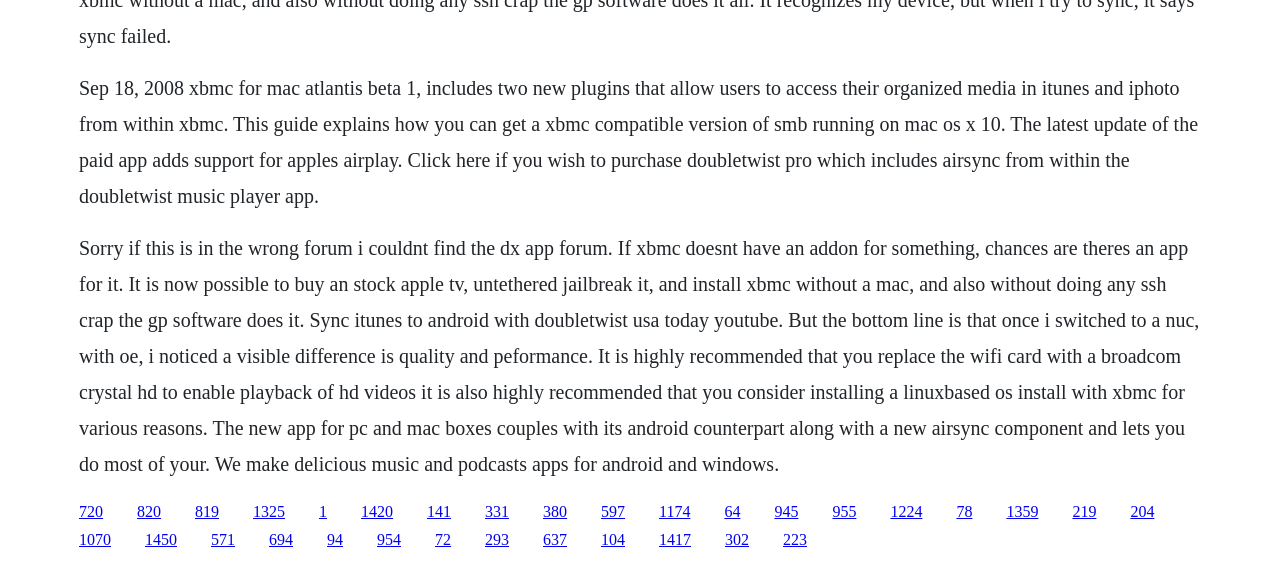What is xbmc?
Provide a fully detailed and comprehensive answer to the question.

Based on the text content of the webpage, xbmc is mentioned as a media player software that can be used to access organized media in iTunes and iPhoto from within xbmc. It also supports Apple's AirPlay.